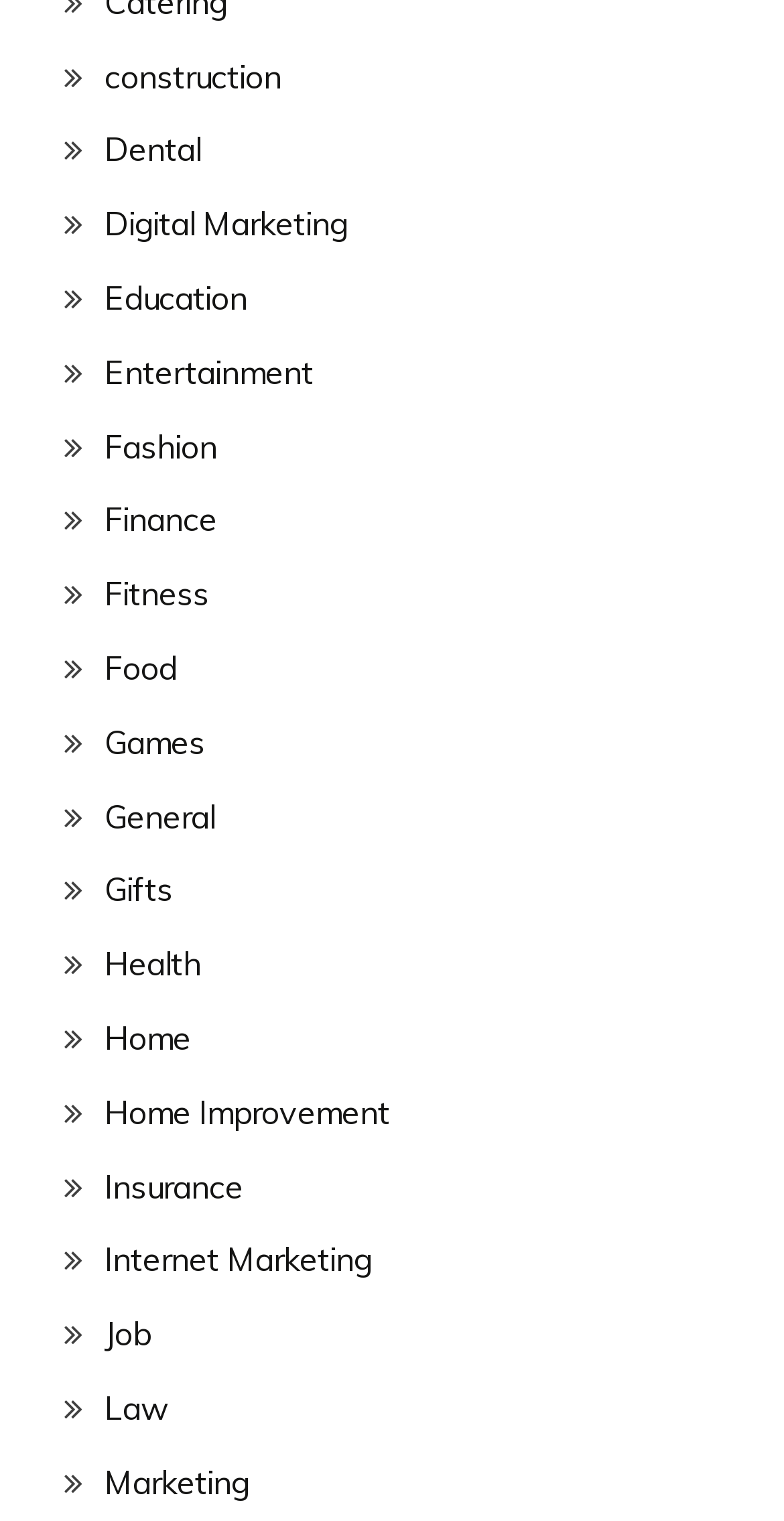Please pinpoint the bounding box coordinates for the region I should click to adhere to this instruction: "click on construction link".

[0.133, 0.037, 0.359, 0.063]